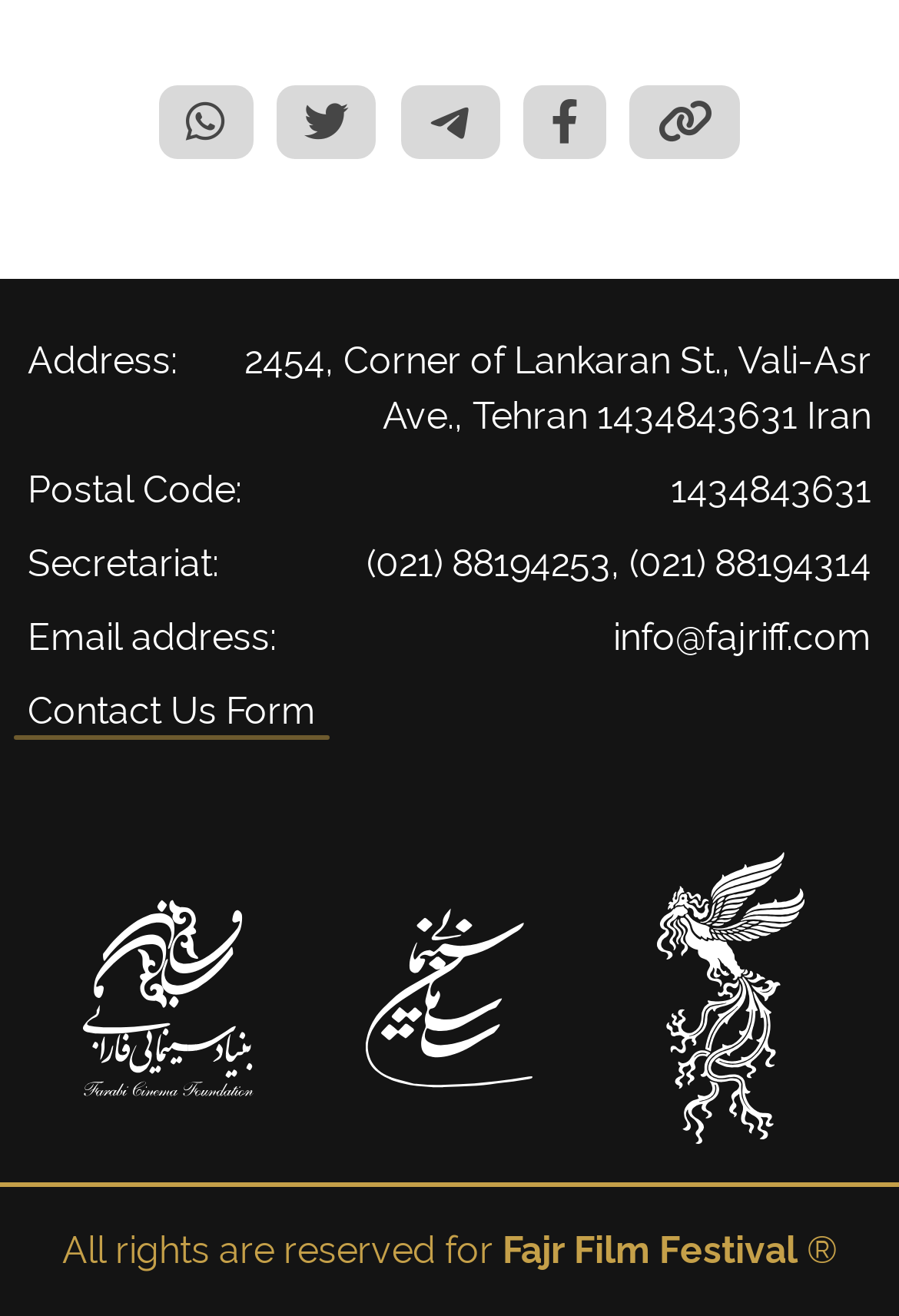Respond with a single word or phrase to the following question: What is the email address of the Fajr Film Festival?

info@fajriff.com